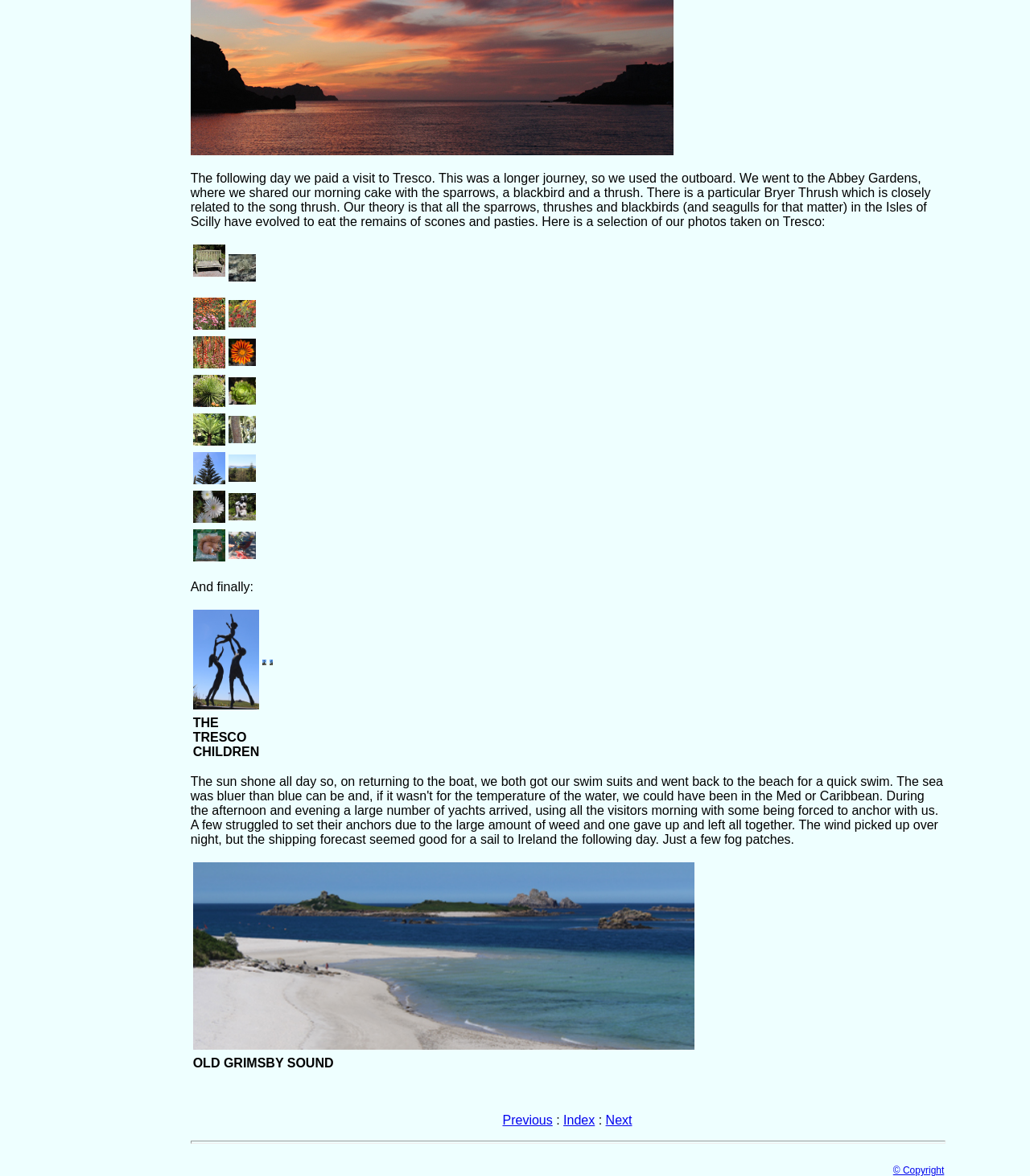Give a short answer to this question using one word or a phrase:
What type of bird is closely related to the song thrush?

Bryer Thrush